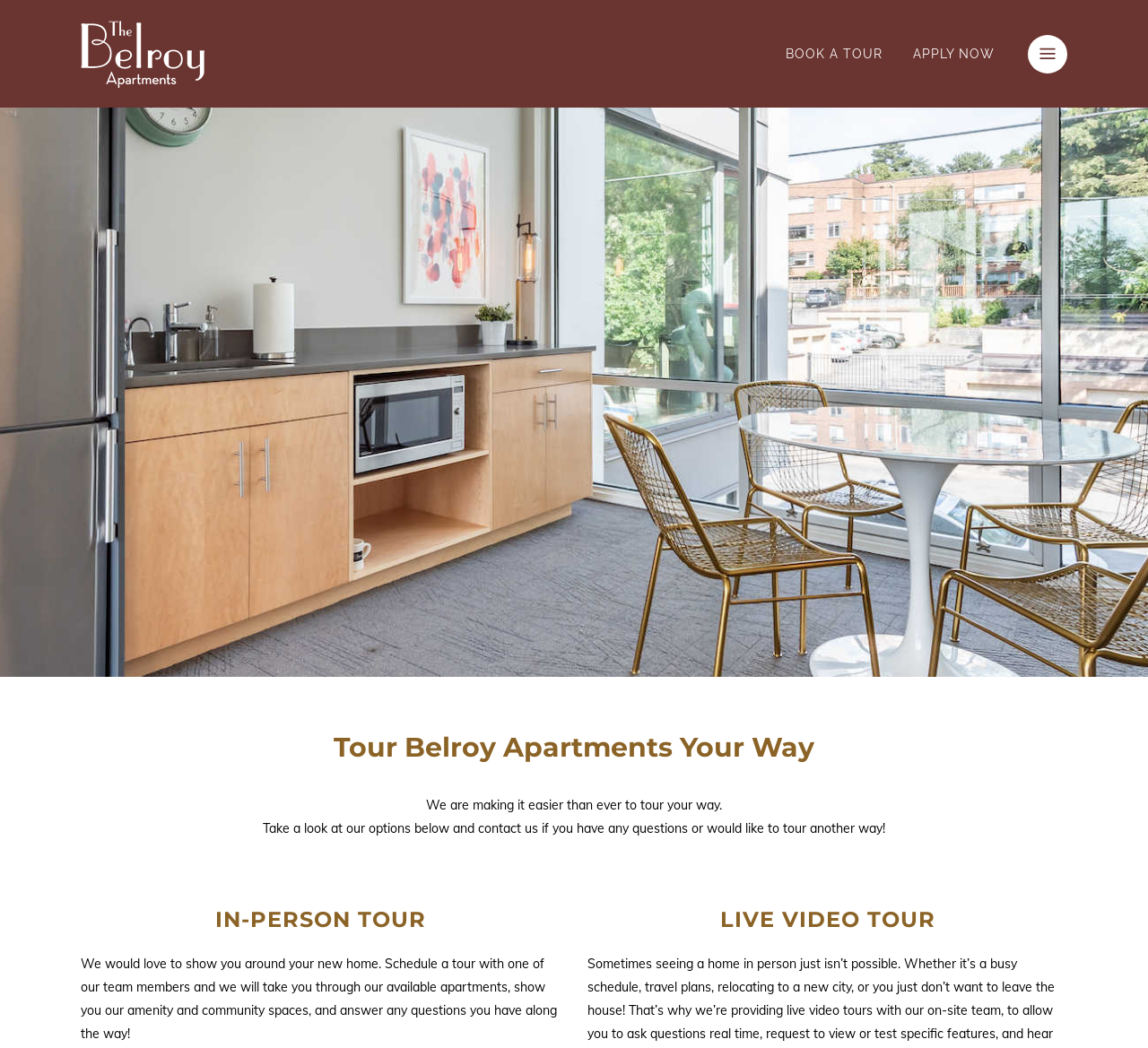Please extract the webpage's main title and generate its text content.

Tour Belroy Apartments Your Way